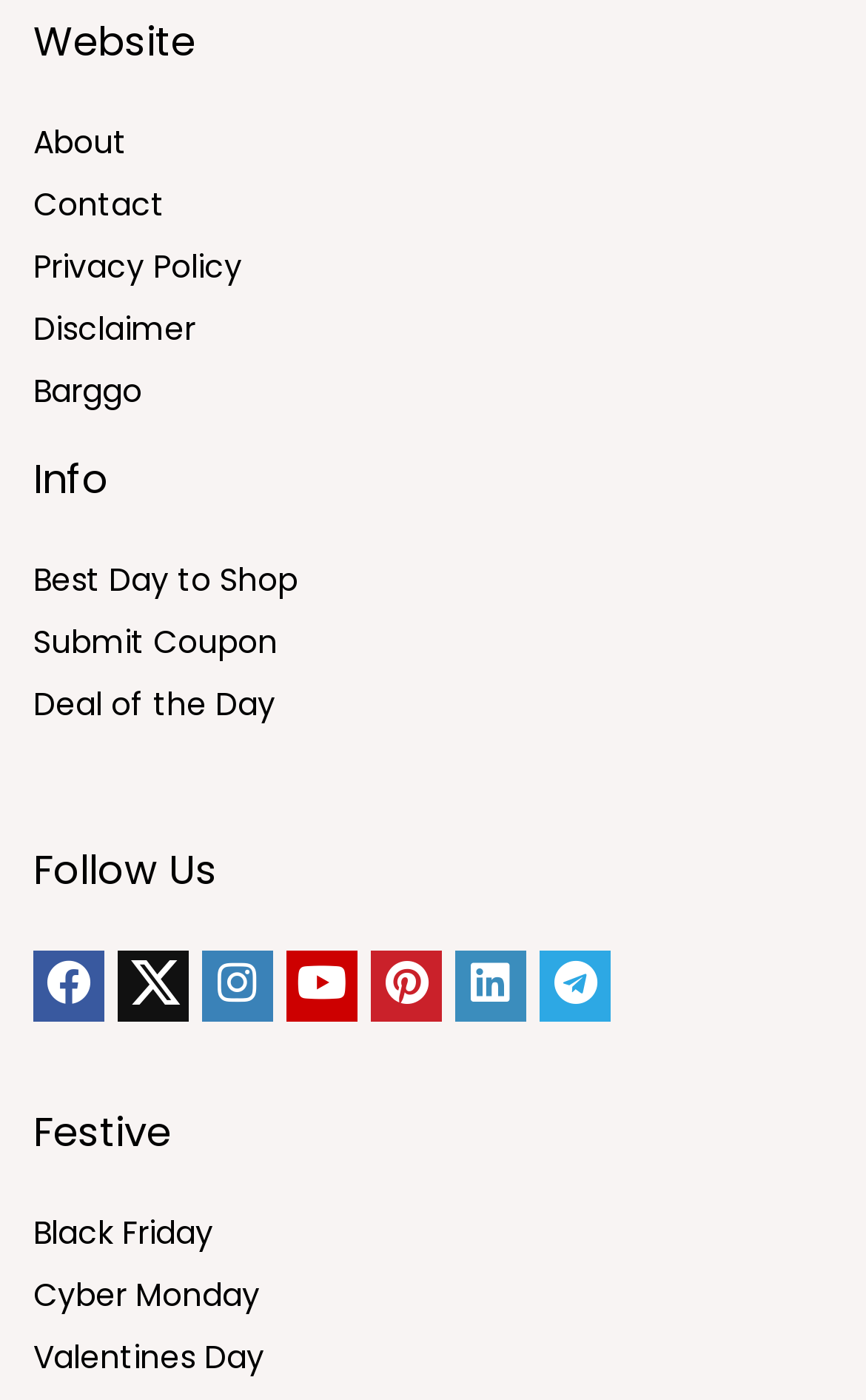Find the UI element described as: "Valentines Day" and predict its bounding box coordinates. Ensure the coordinates are four float numbers between 0 and 1, [left, top, right, bottom].

[0.038, 0.954, 0.305, 0.986]